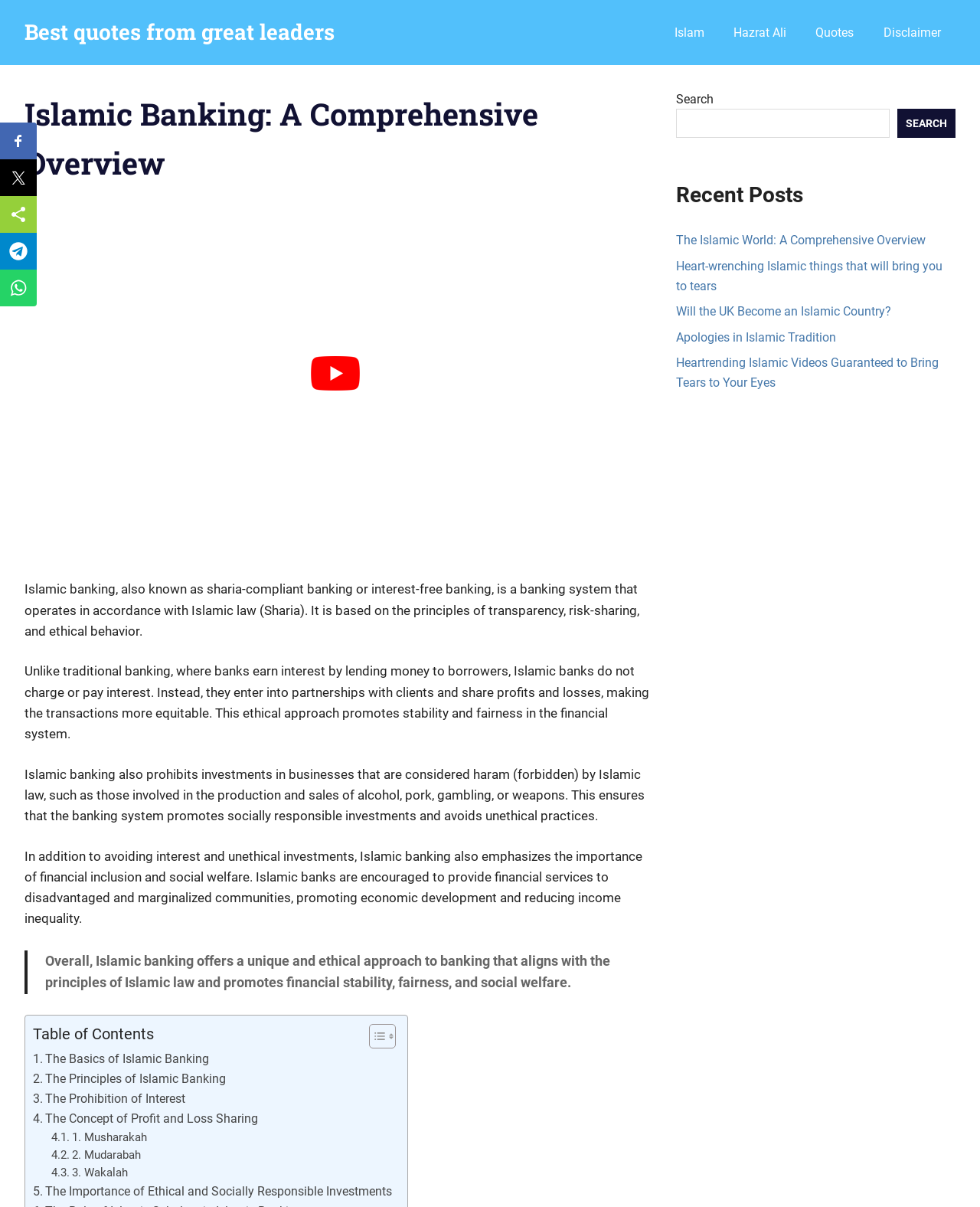What is the purpose of the 'Table of Contents' section?
Using the information from the image, give a concise answer in one word or a short phrase.

To navigate the webpage content